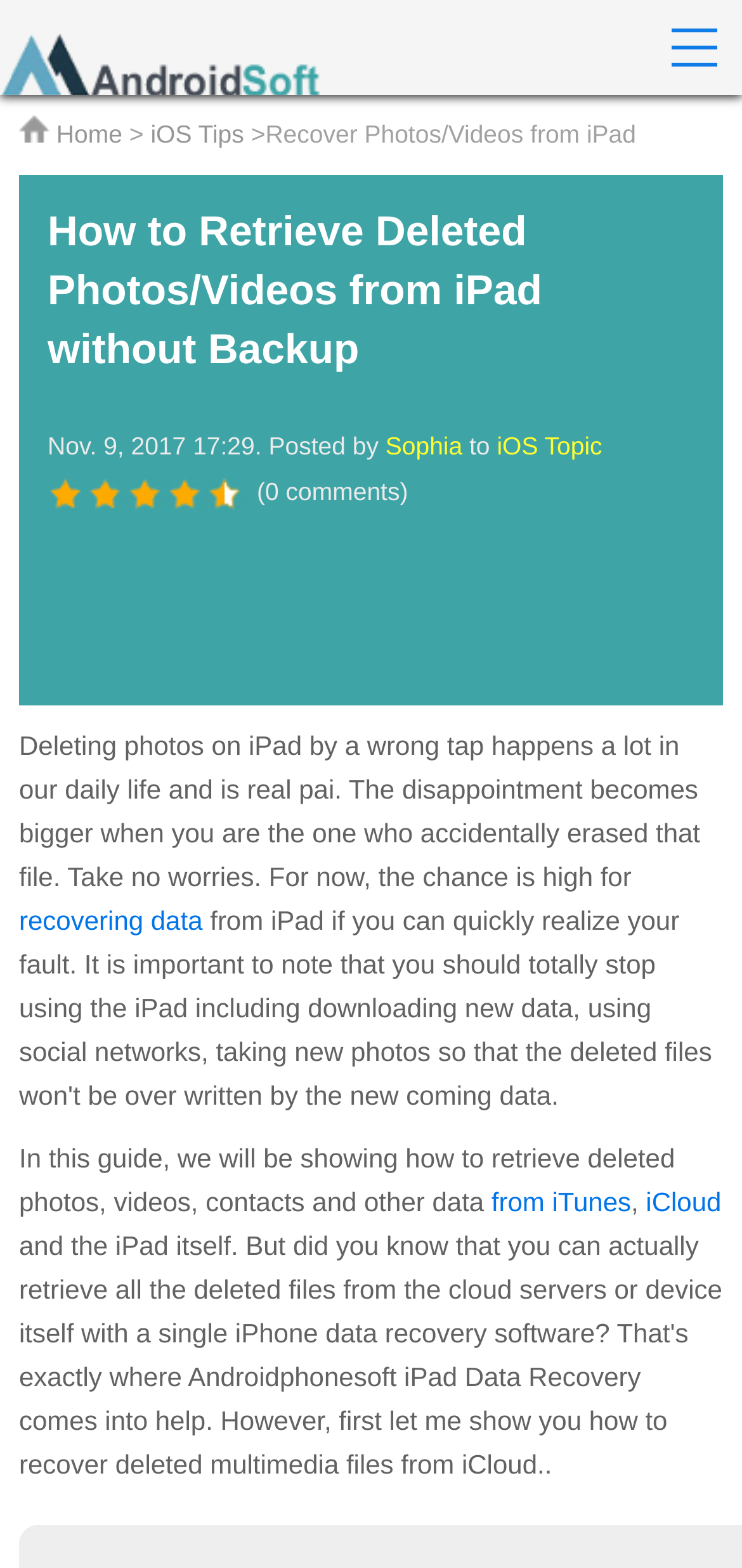What is the topic of this webpage?
Based on the image, answer the question with a single word or brief phrase.

Recovering deleted data from iPad